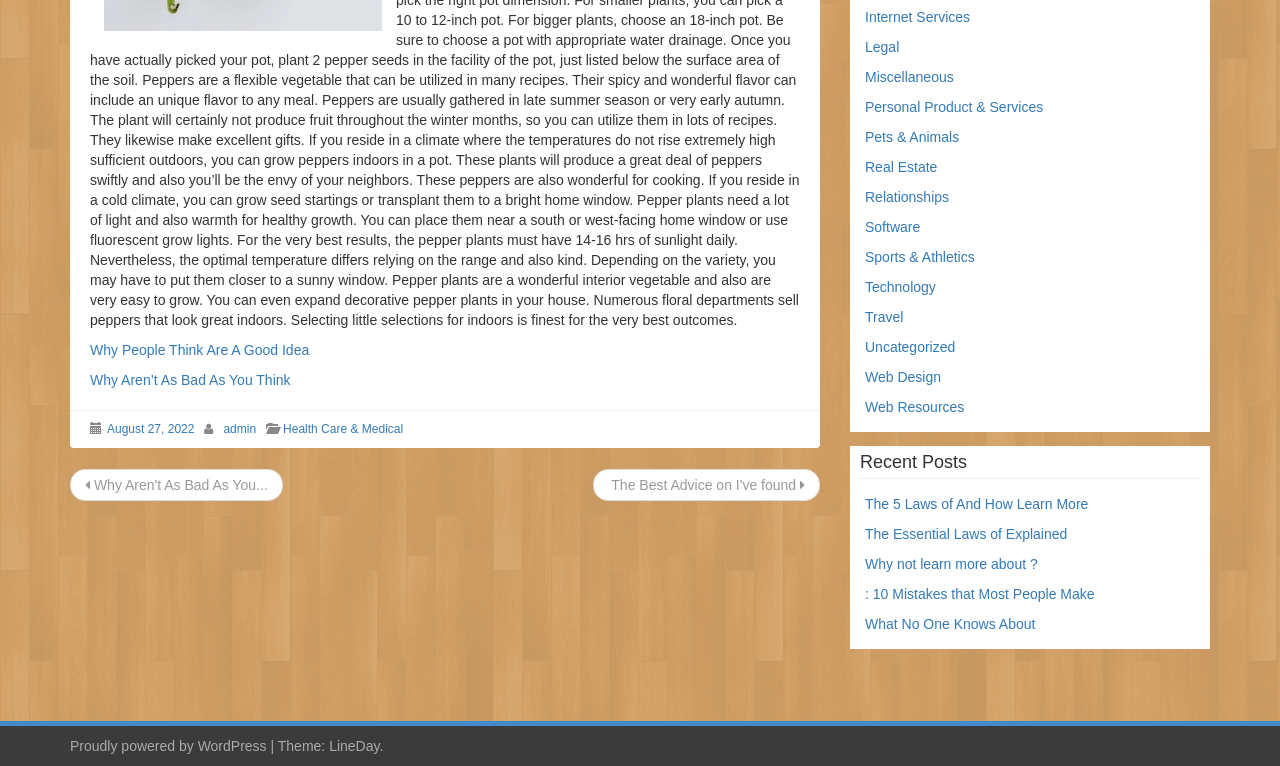Provide the bounding box coordinates of the HTML element described by the text: "Technology". The coordinates should be in the format [left, top, right, bottom] with values between 0 and 1.

[0.676, 0.364, 0.731, 0.385]